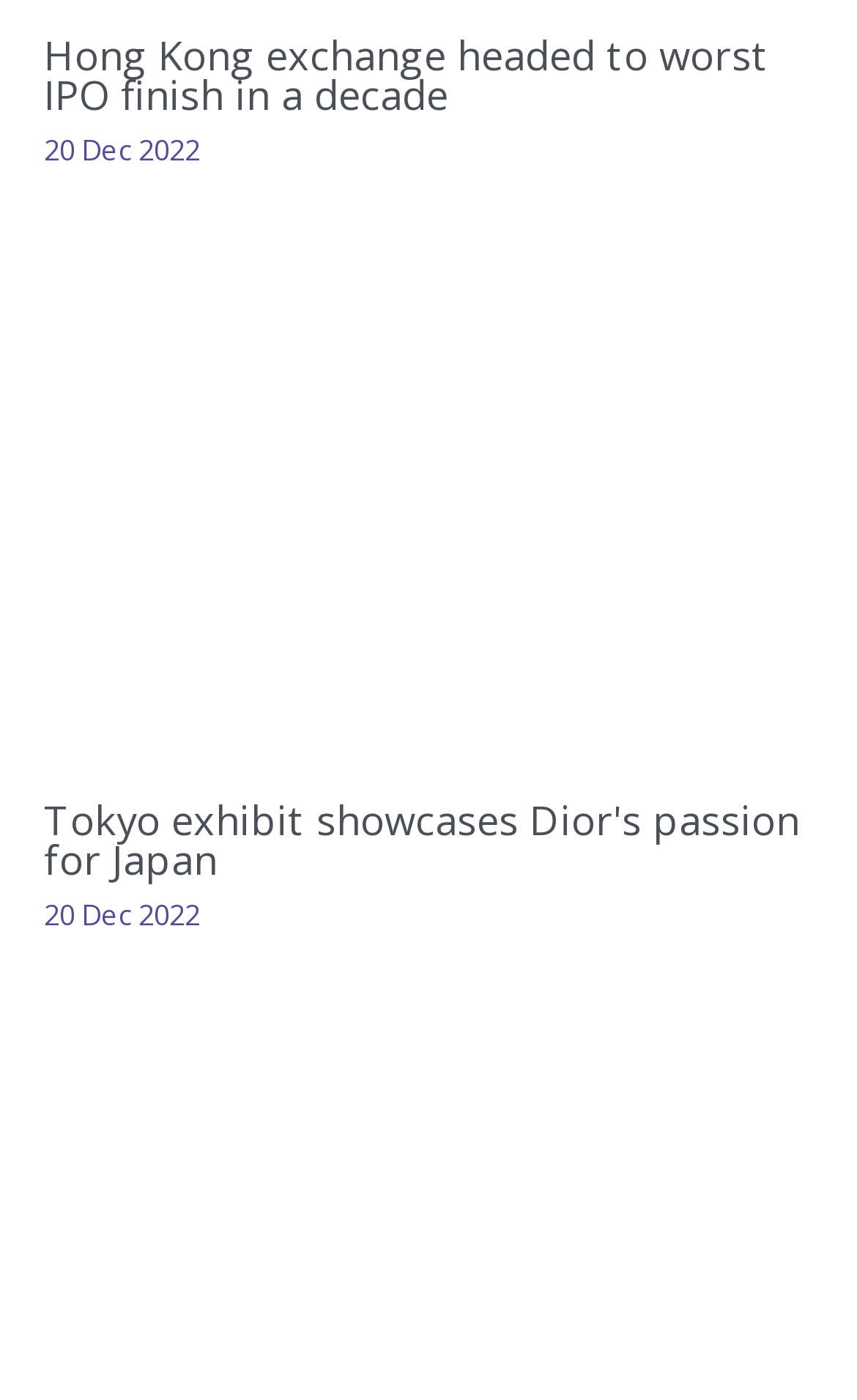What is the topic of the first article?
Give a detailed explanation using the information visible in the image.

I looked at the heading of the first article and found that it is 'Hong Kong exchange headed to worst IPO finish in a decade', which suggests that the topic of the first article is related to the Hong Kong exchange.